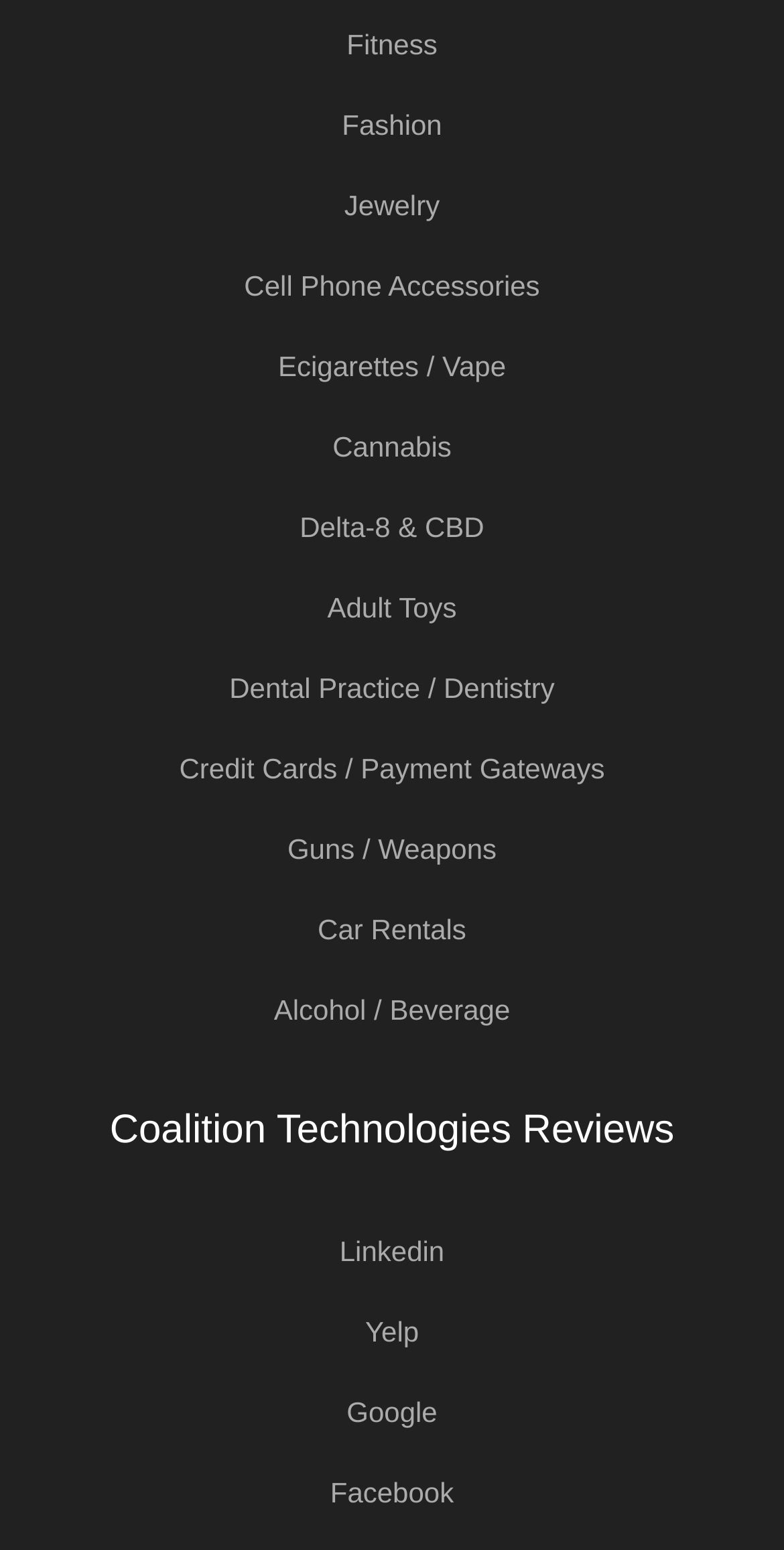Answer this question using a single word or a brief phrase:
What is the category located below 'Jewelry'?

Cell Phone Accessories